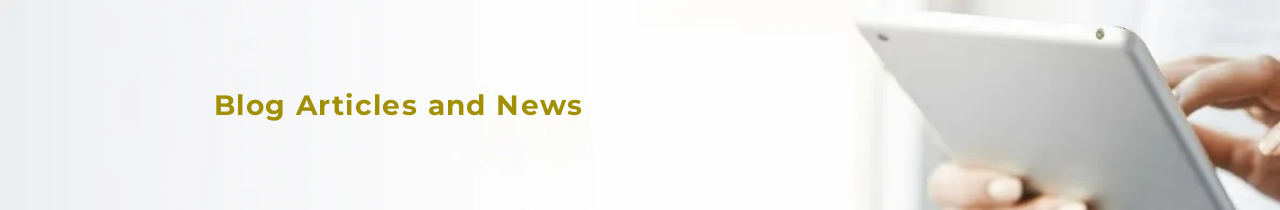Give an in-depth description of the image.

The image features a stylish header titled "Blog Articles and News," prominently displayed in a bold yellow font, set against a soft gradient background that transitions from white to a light hue. Below the text, a hand is elegantly holding a tablet, suggesting a modern approach to accessing information in the digital age. This image encapsulates the blog's focus on providing readers with insightful content related to planning weddings in Lincolnshire, inviting them to explore articles and updates that can guide them in their wedding preparations. The overall aesthetic conveys a sense of sophistication and accessibility, aligning with the theme of creating the perfect wedding day.